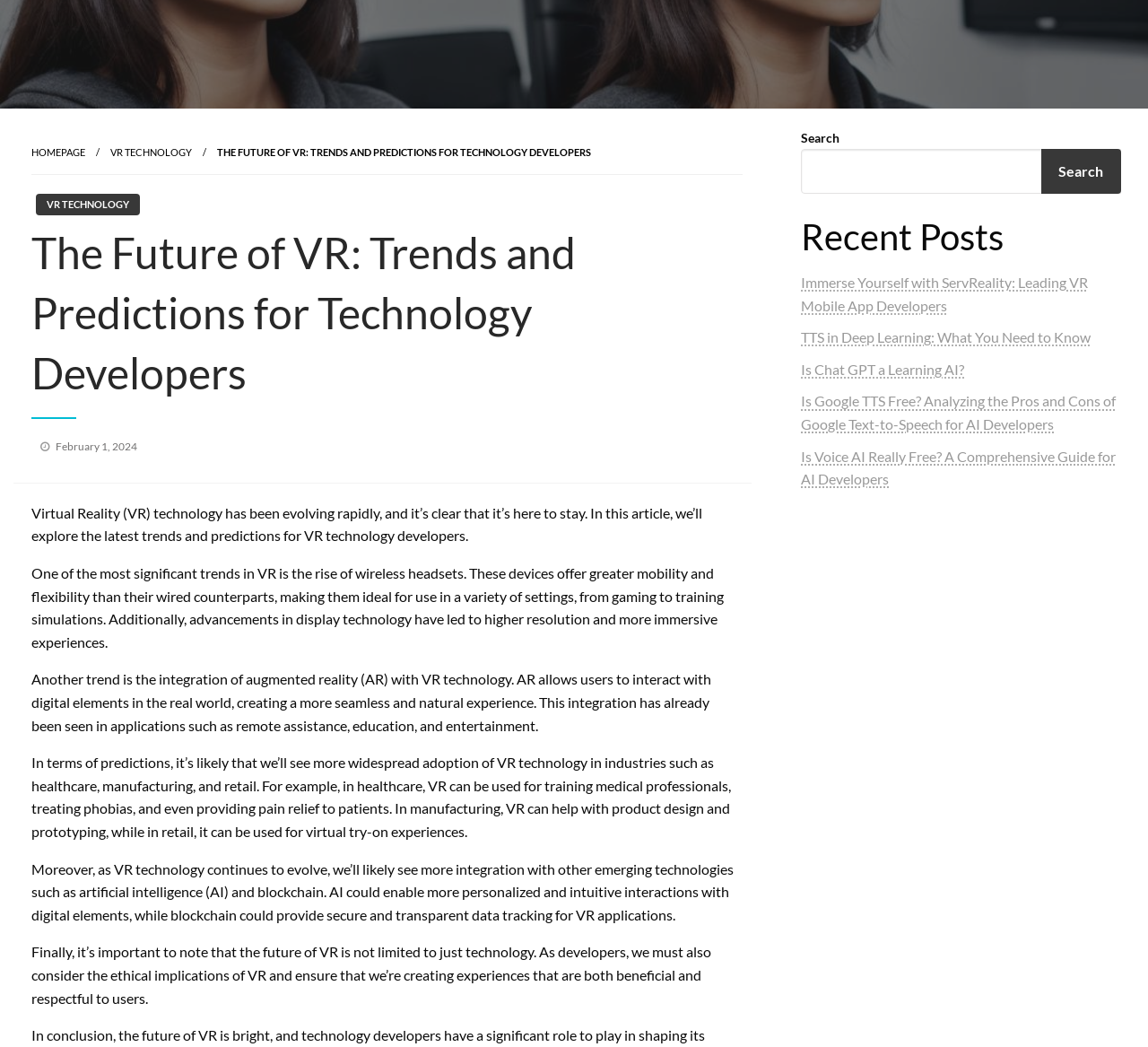Find the bounding box of the web element that fits this description: "Homepage".

[0.027, 0.139, 0.074, 0.151]